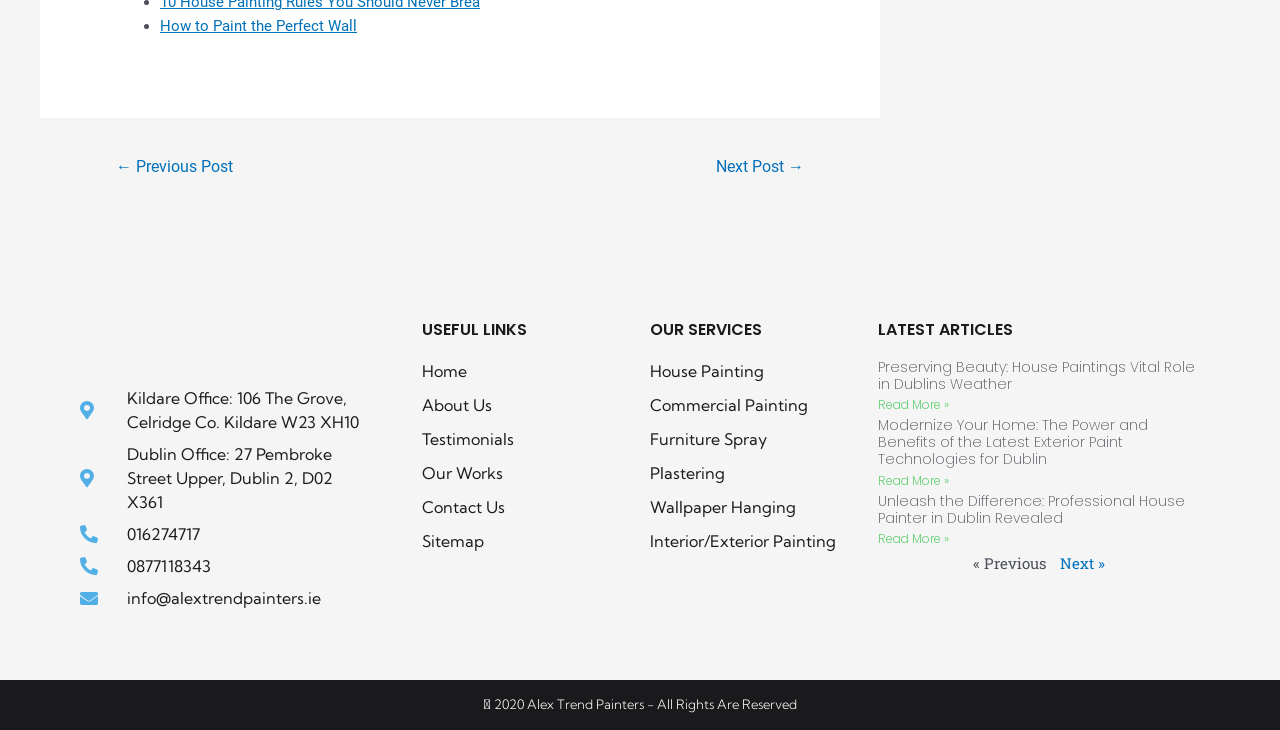Can you specify the bounding box coordinates of the area that needs to be clicked to fulfill the following instruction: "Visit the 'About Us' page"?

[0.33, 0.538, 0.492, 0.571]